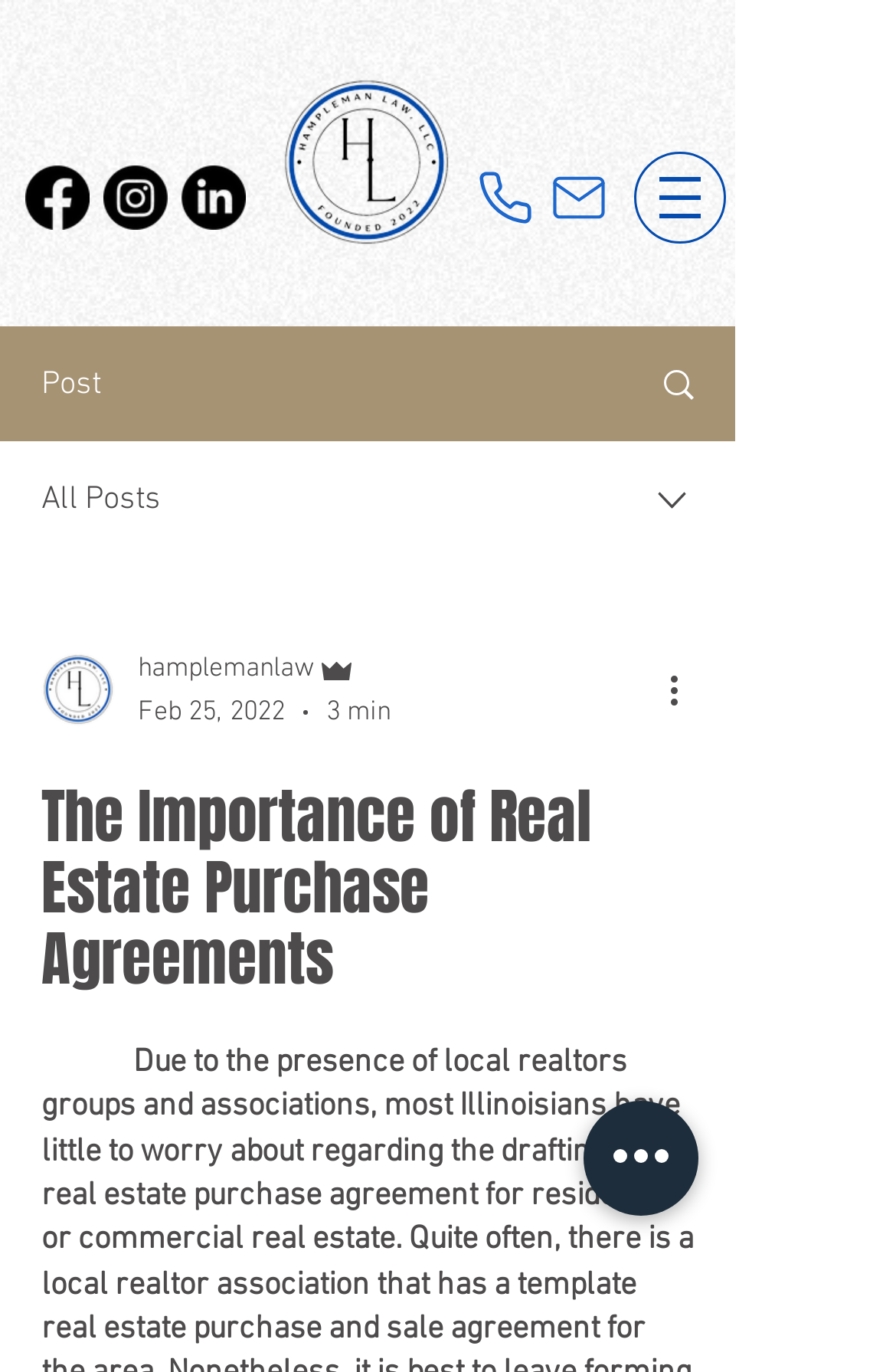Describe all the key features of the webpage in detail.

This webpage is about real estate purchase agreements, with a focus on their importance. At the top left, there is a social bar with links to Facebook, Instagram, and LinkedIn, each accompanied by their respective icons. Next to the social bar, there is a logo of Hampleman Law, which is an image. 

On the top right, there are links to phone and mail, followed by a site navigation menu with a dropdown button. The navigation menu is positioned near the top right corner of the page.

Below the top section, there are several elements related to blog posts. There is a "Post" label, followed by a link with an image, and then a "All Posts" label. There is also a combobox with a dropdown menu, which contains a writer's picture, the name "hamplemanlaw Admin", and the date "Feb 25, 2022" with a reading time of "3 min". 

The main content of the page is headed by a title "The Importance of Real Estate Purchase Agreements", which is a prominent heading. At the bottom right, there is a "Quick actions" button.